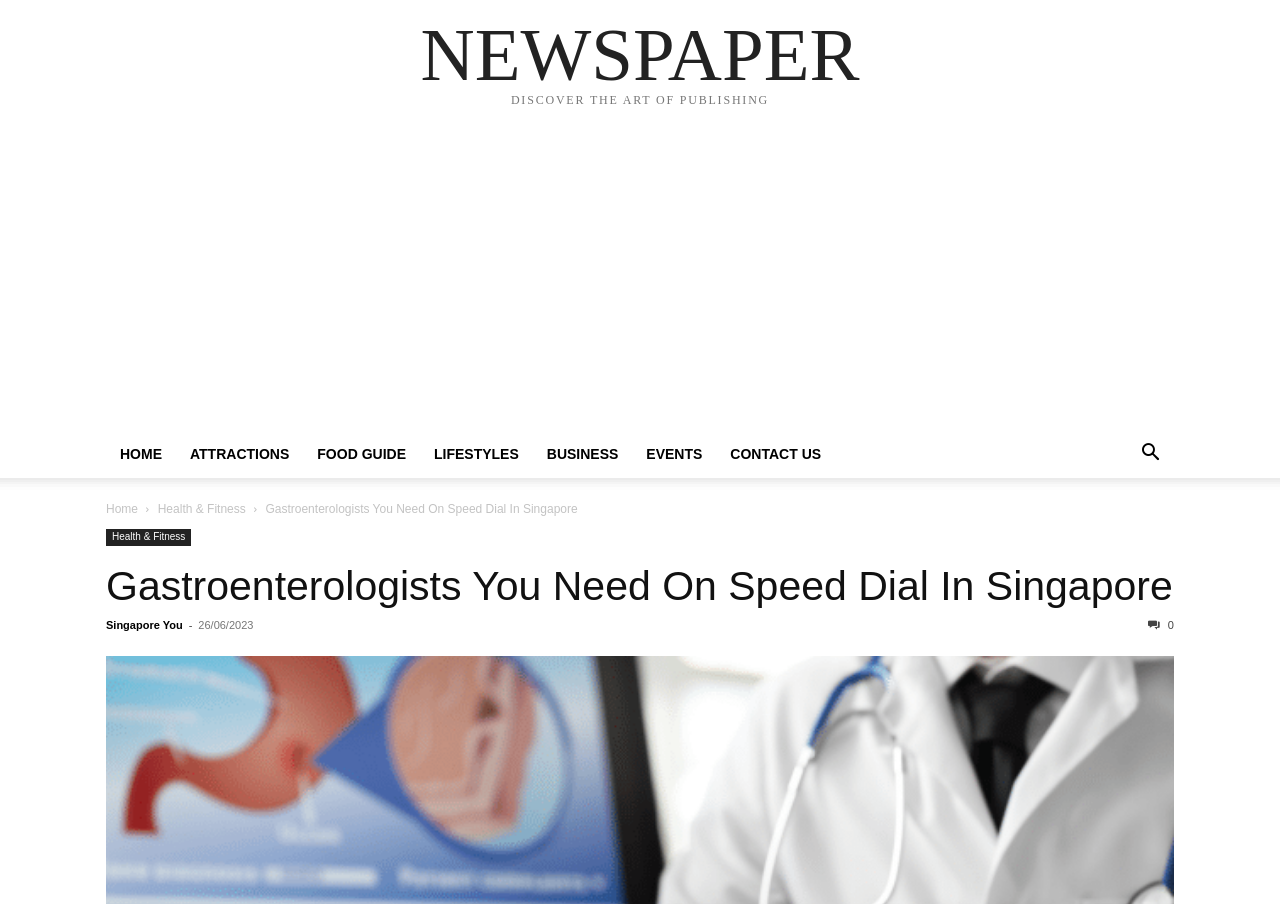Answer the following query with a single word or phrase:
What is the main topic of this webpage?

Gastroenterologists in Singapore